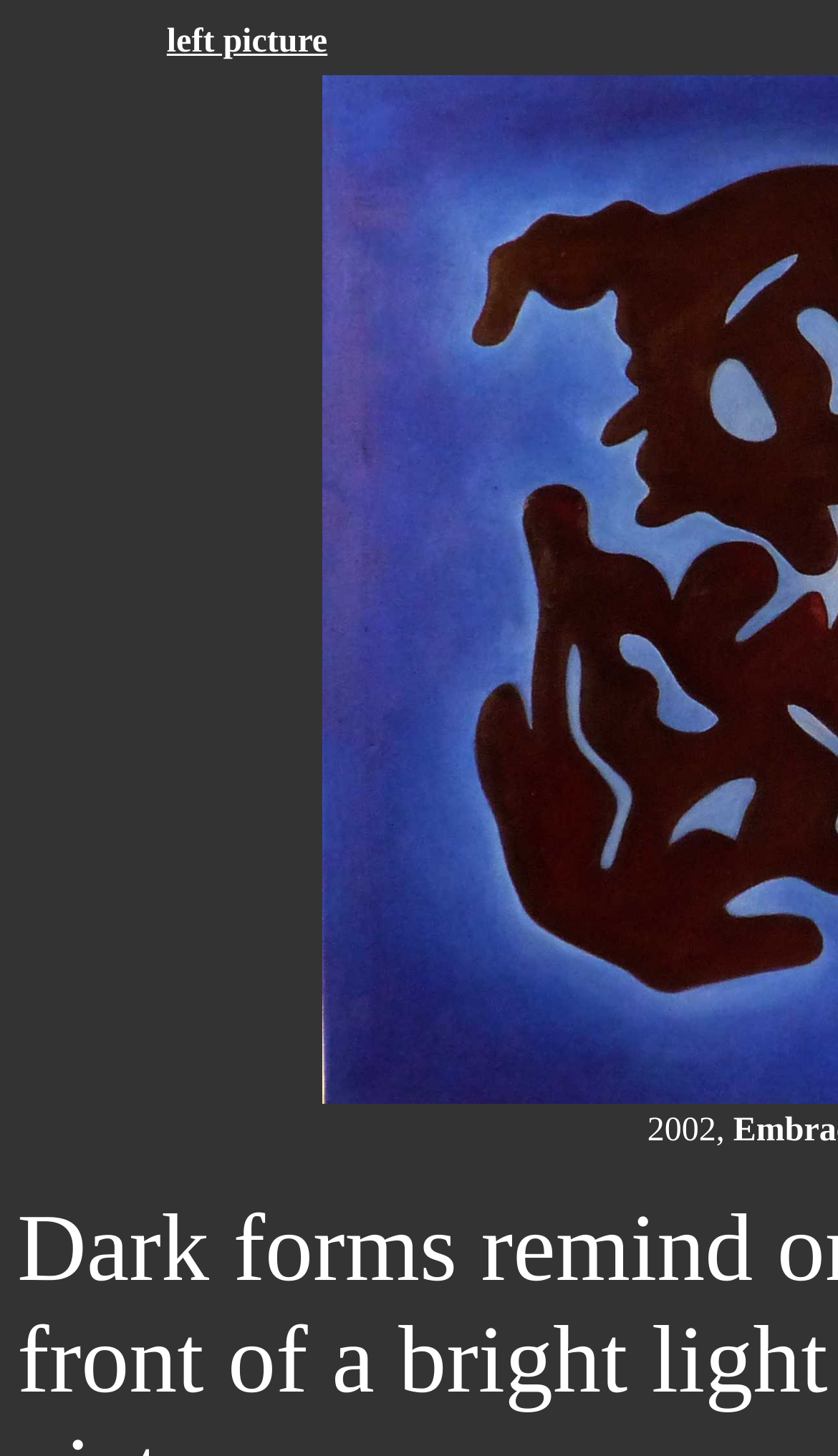Extract the bounding box of the UI element described as: "All Articles".

None